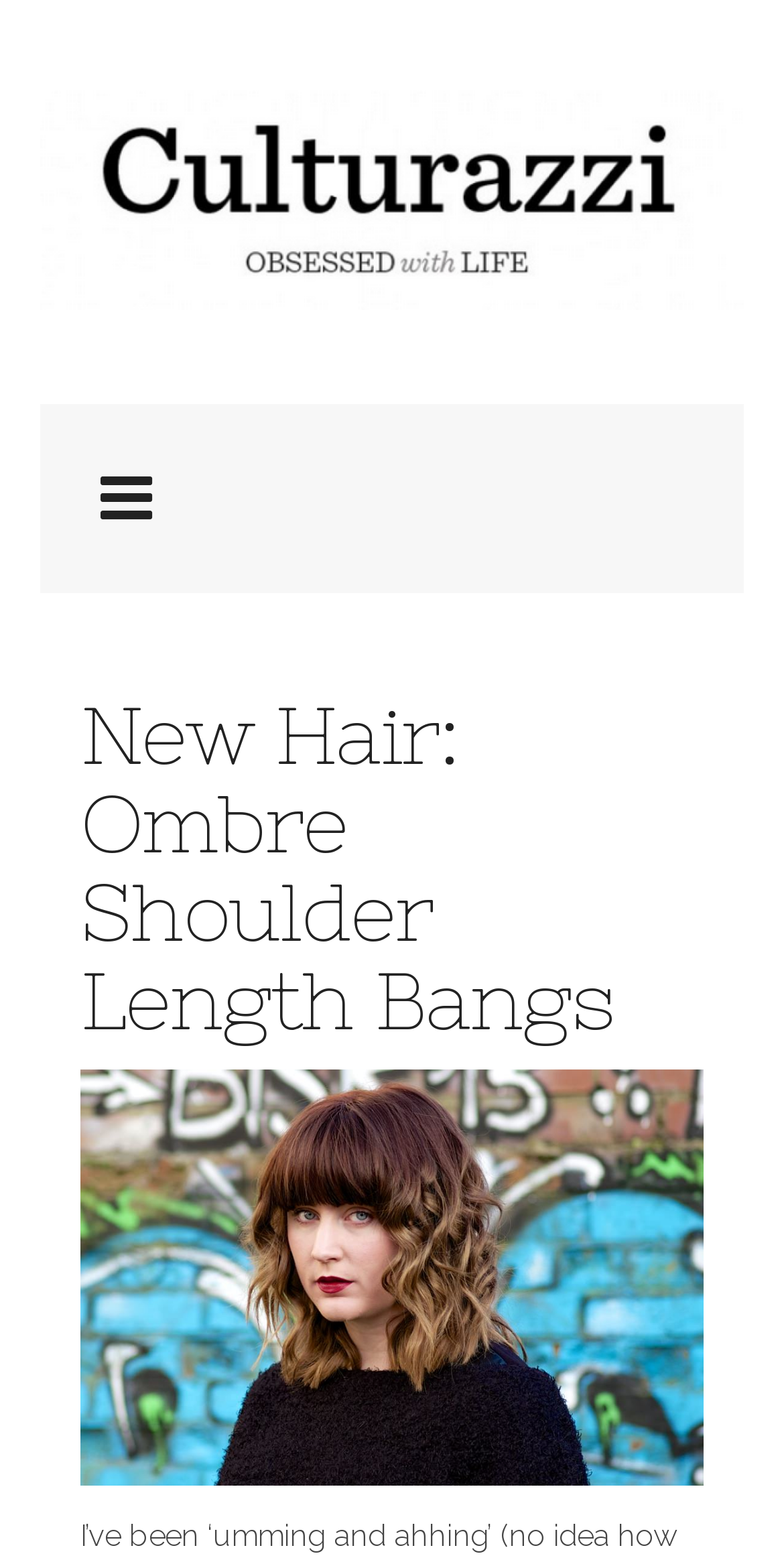What is the name of the blog?
Provide an in-depth answer to the question, covering all aspects.

The name of the blog can be found in the top-left corner of the webpage, where it says 'Culturazzi' in a heading element.